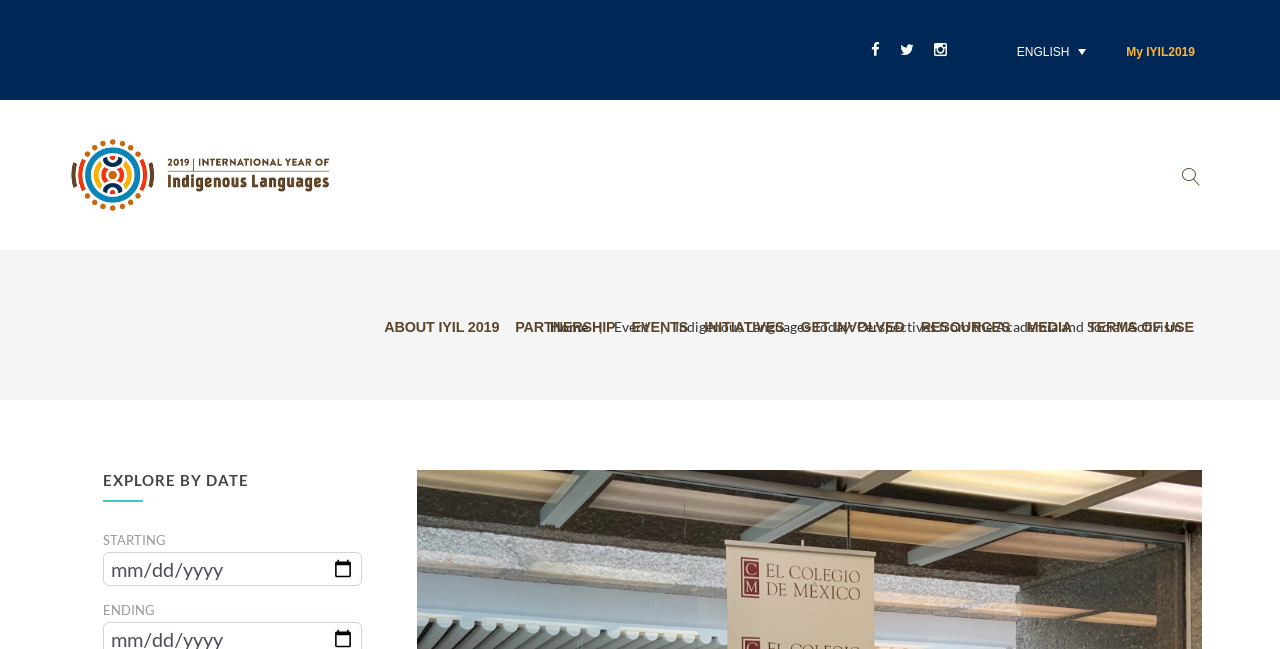Please identify the bounding box coordinates of the element on the webpage that should be clicked to follow this instruction: "Switch to English". The bounding box coordinates should be given as four float numbers between 0 and 1, formatted as [left, top, right, bottom].

[0.783, 0.062, 0.86, 0.097]